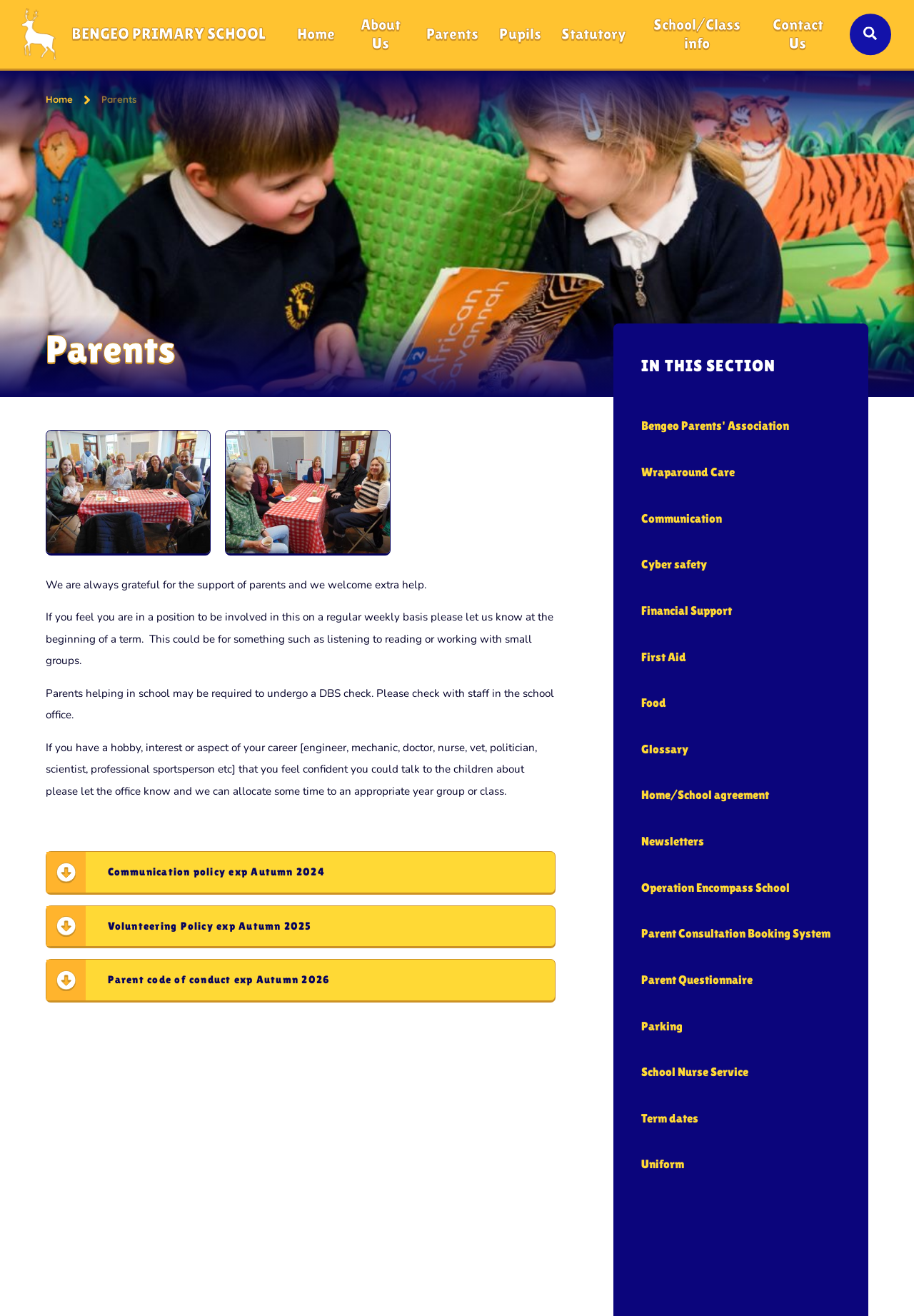Provide the bounding box coordinates of the UI element that matches the description: "Parent Consultation Booking System".

[0.671, 0.692, 0.95, 0.727]